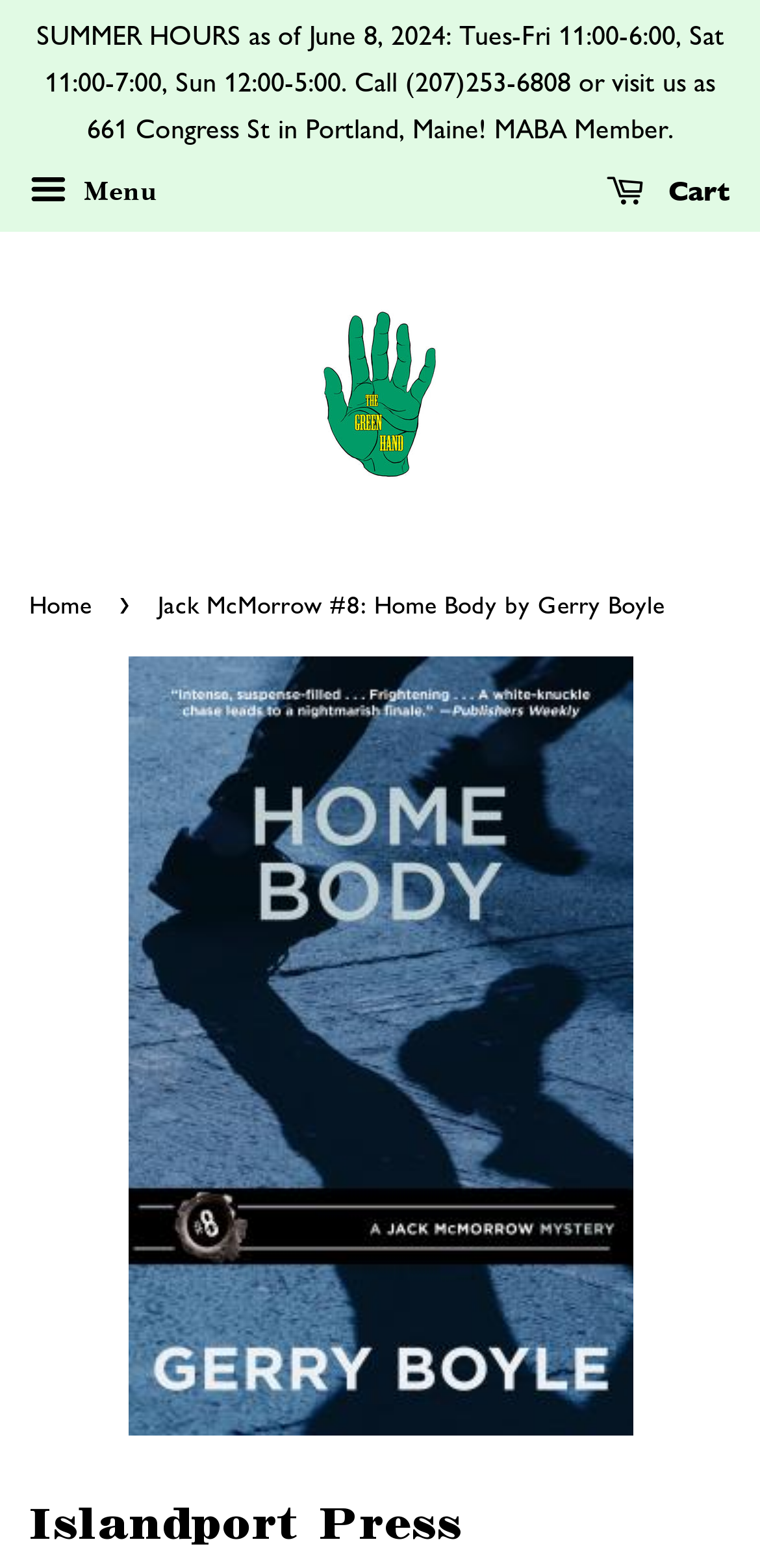Refer to the image and offer a detailed explanation in response to the question: What is the publisher of the book?

I found the publisher of the book by looking at the StaticText element with the text 'Islandport Press' which is located at the bottom of the page.